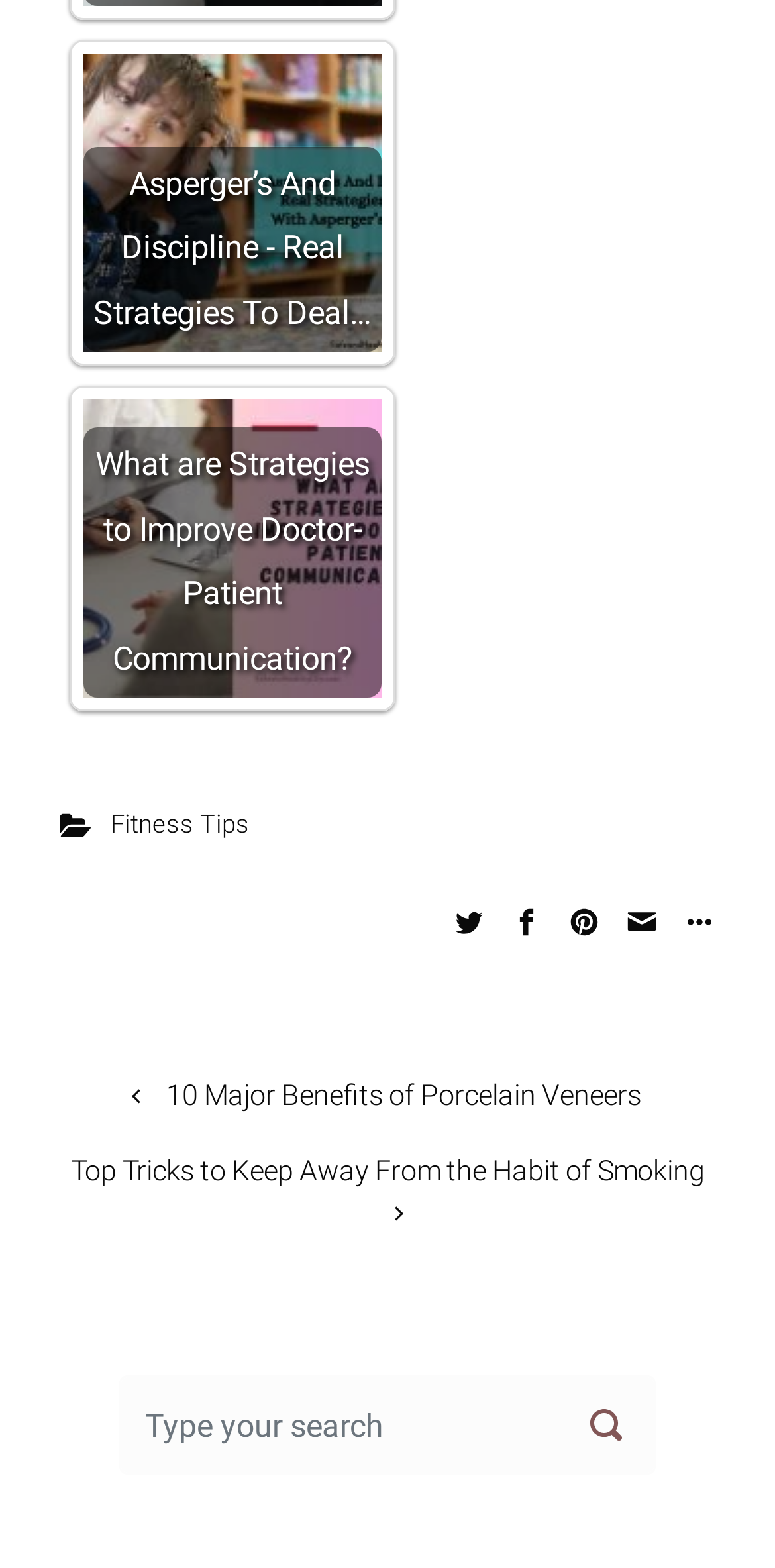For the following element description, predict the bounding box coordinates in the format (top-left x, top-left y, bottom-right x, bottom-right y). All values should be floating point numbers between 0 and 1. Description: title="Share on Facebook"

[0.646, 0.566, 0.713, 0.603]